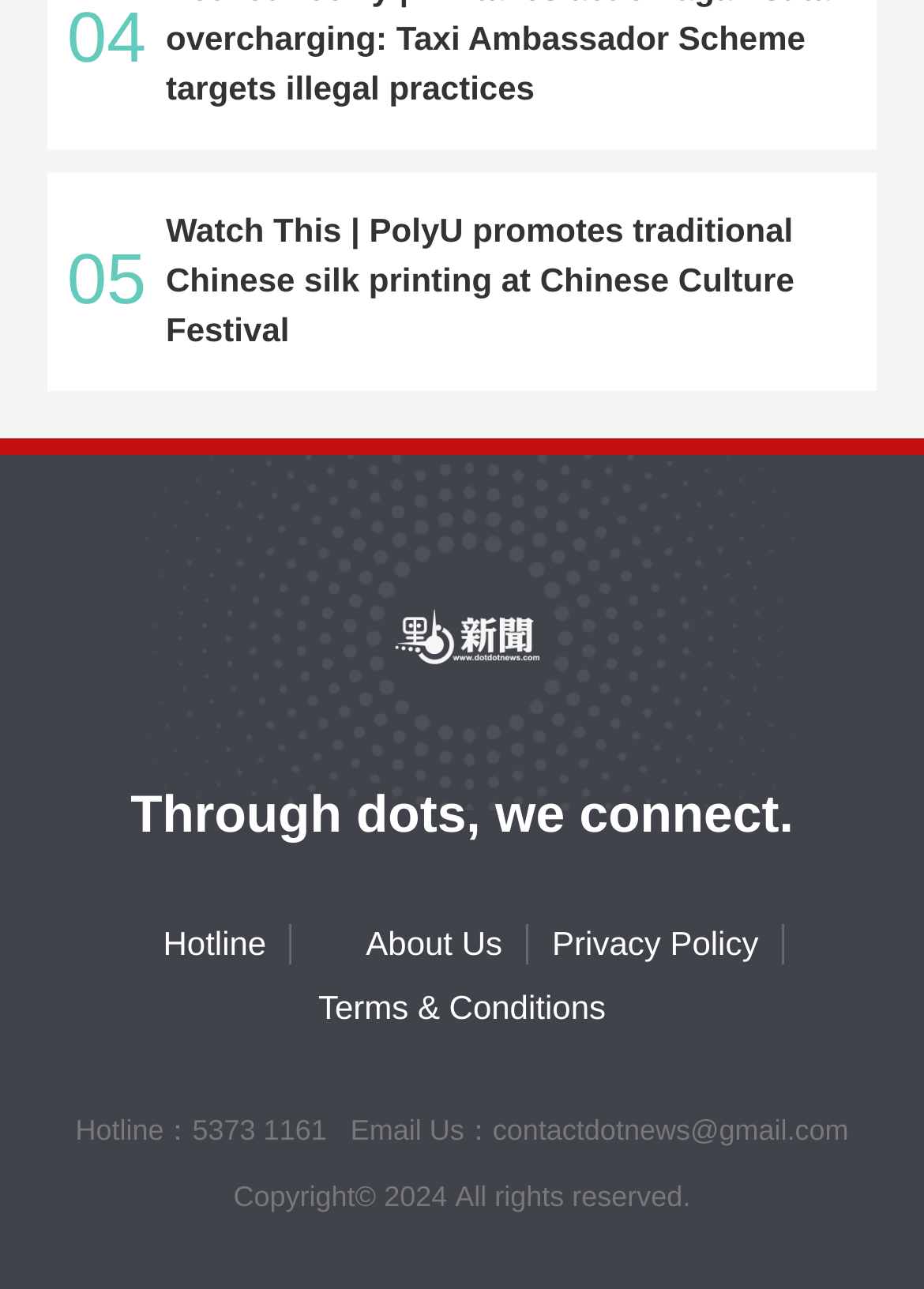Can you look at the image and give a comprehensive answer to the question:
What is the theme of the webpage?

I inferred the theme of the webpage by looking at the heading element with the text 'Watch This | PolyU promotes traditional Chinese silk printing at Chinese Culture Festival' which suggests that the webpage is related to Chinese culture.